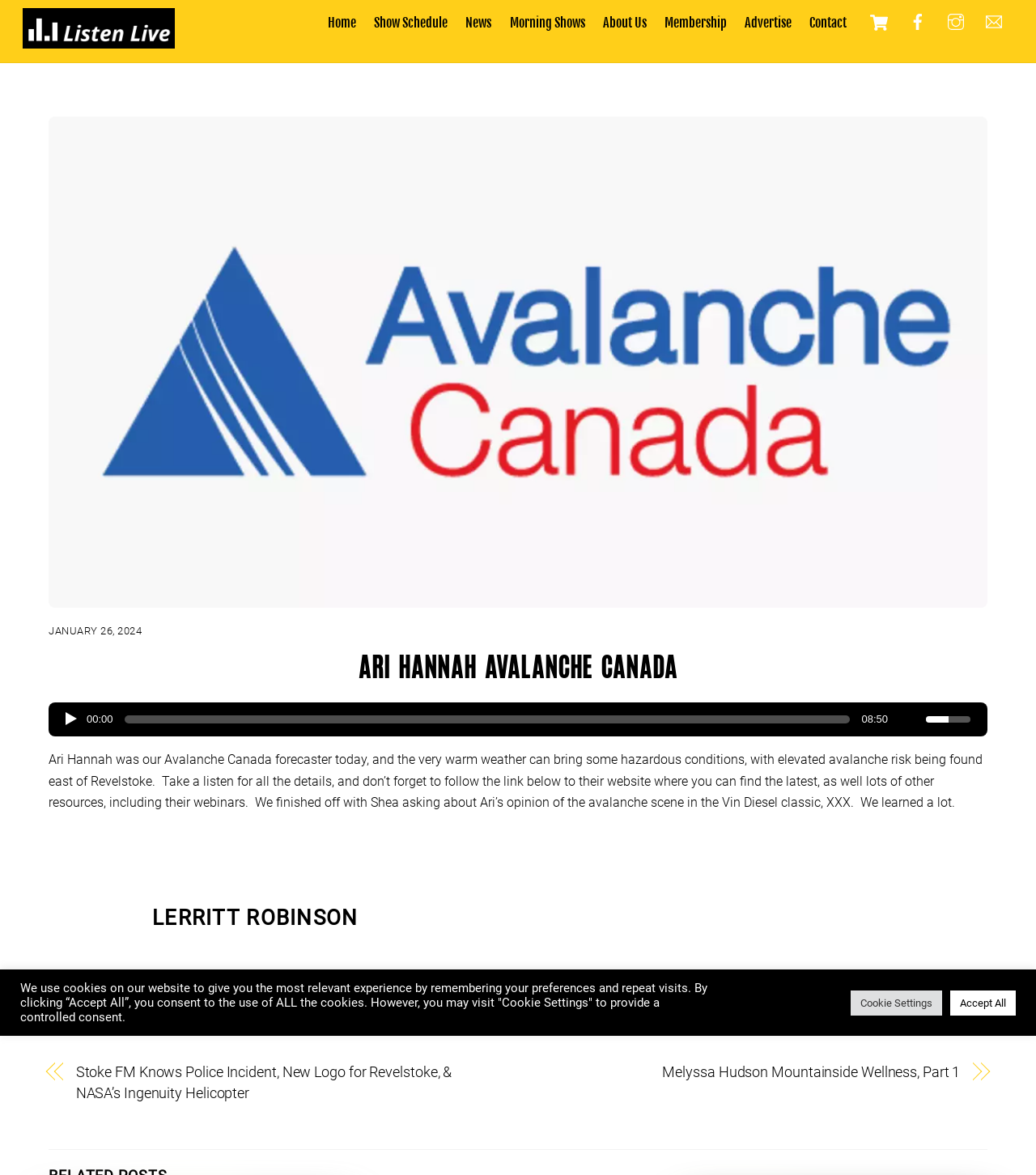What is the current date mentioned on the webpage?
Using the details shown in the screenshot, provide a comprehensive answer to the question.

I found the answer by looking at the time section of the webpage, where it displays the current date as 'JANUARY 26, 2024'.